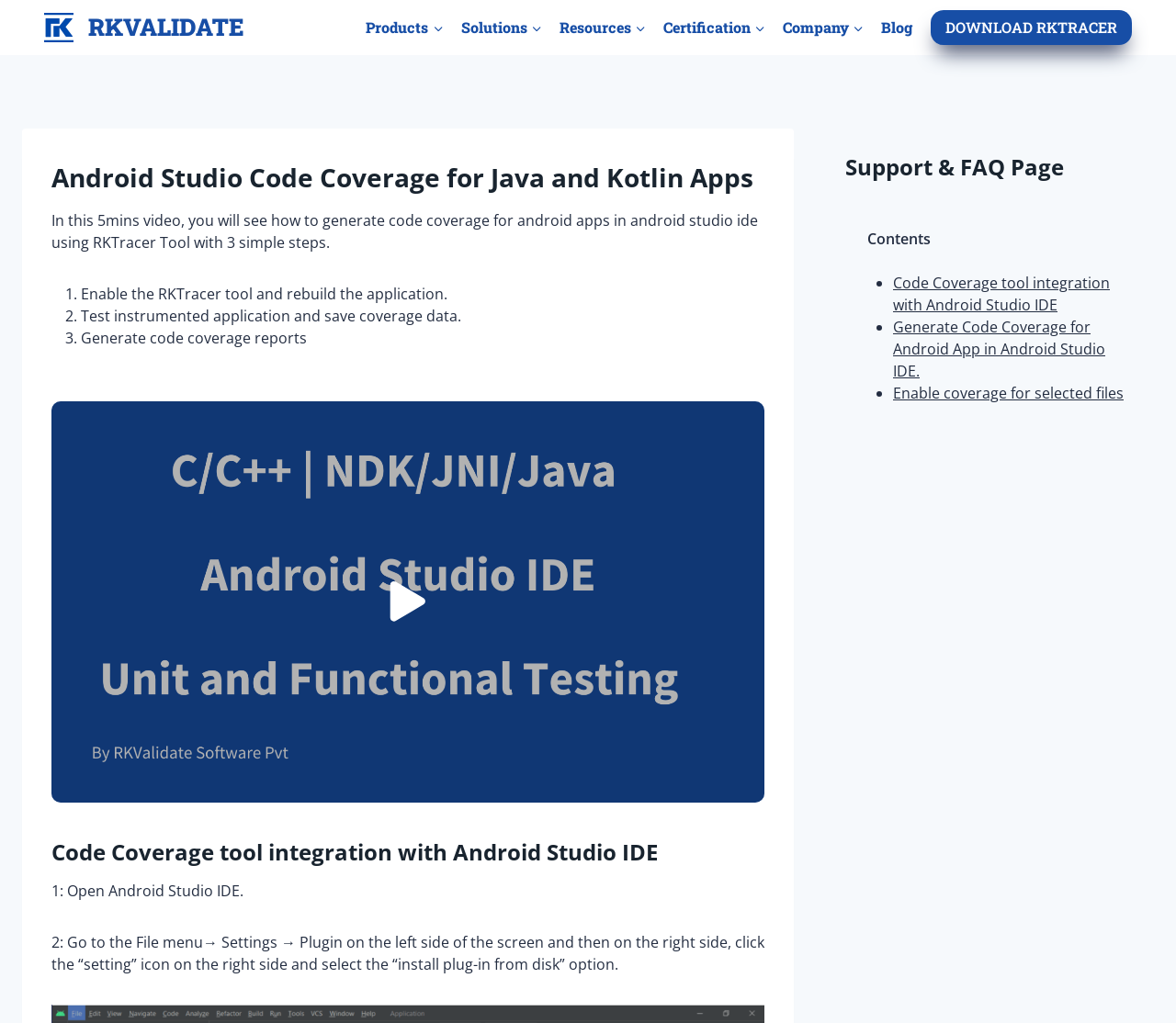Respond to the question below with a concise word or phrase:
What is the purpose of the RKTracer tool?

Generate code coverage reports